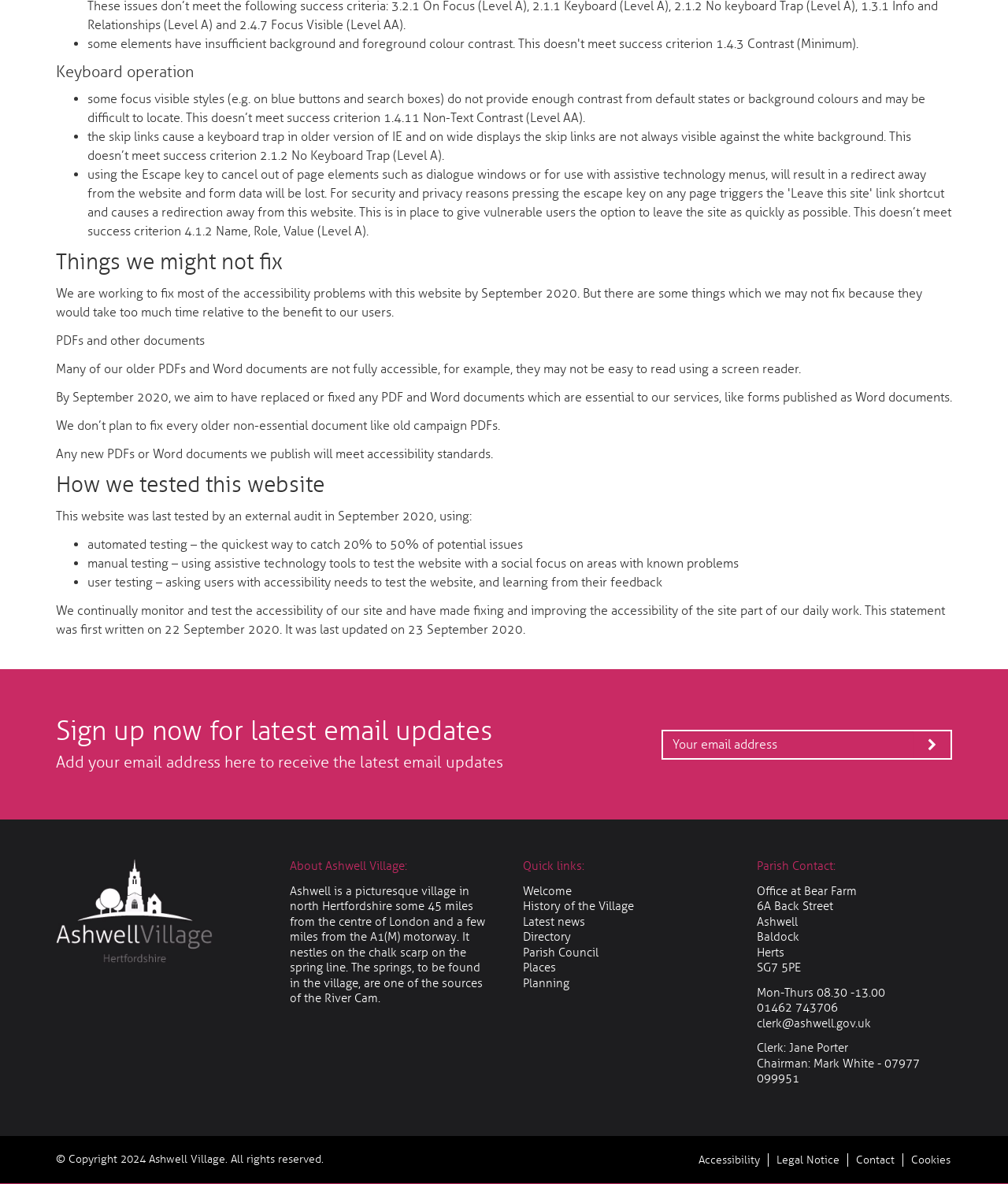Answer with a single word or phrase: 
How was the website tested for accessibility?

Automated, manual, and user testing